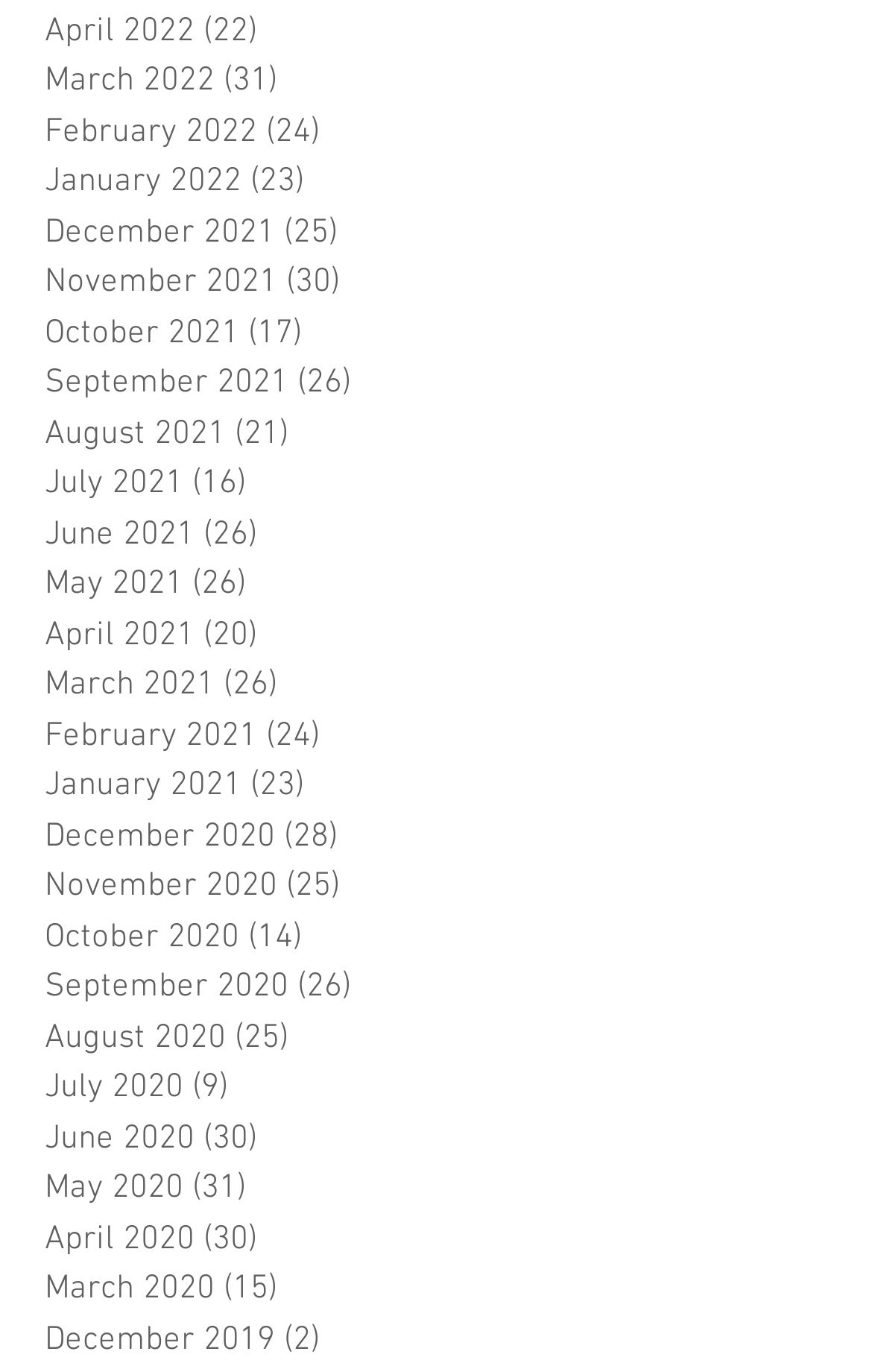Locate the bounding box coordinates of the clickable region necessary to complete the following instruction: "View April 2022 posts". Provide the coordinates in the format of four float numbers between 0 and 1, i.e., [left, top, right, bottom].

[0.051, 0.005, 0.769, 0.042]